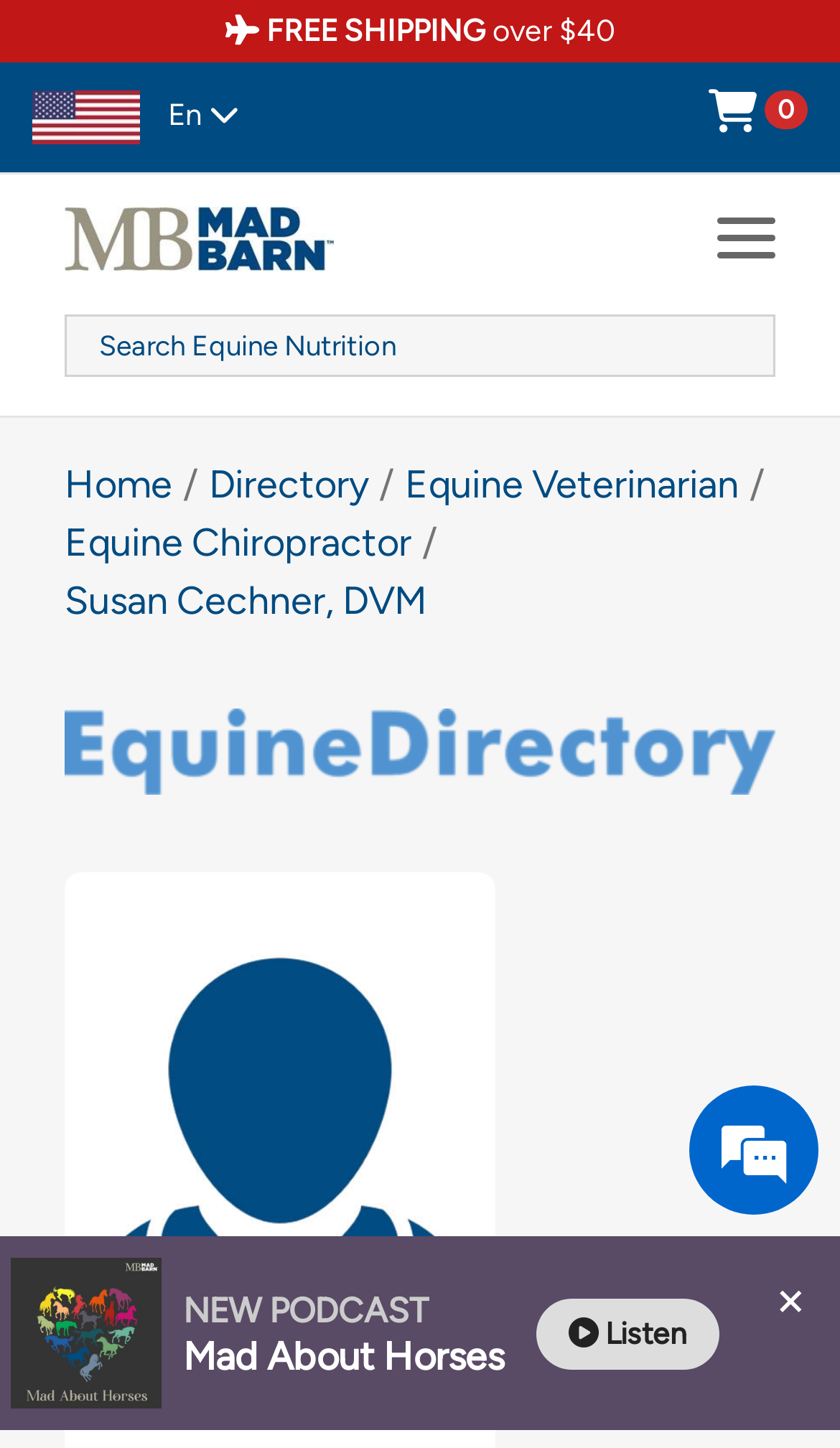Given the element description, predict the bounding box coordinates in the format (top-left x, top-left y, bottom-right x, bottom-right y), using floating point numbers between 0 and 1: name="s" placeholder="Search Equine Nutrition"

[0.077, 0.217, 0.923, 0.26]